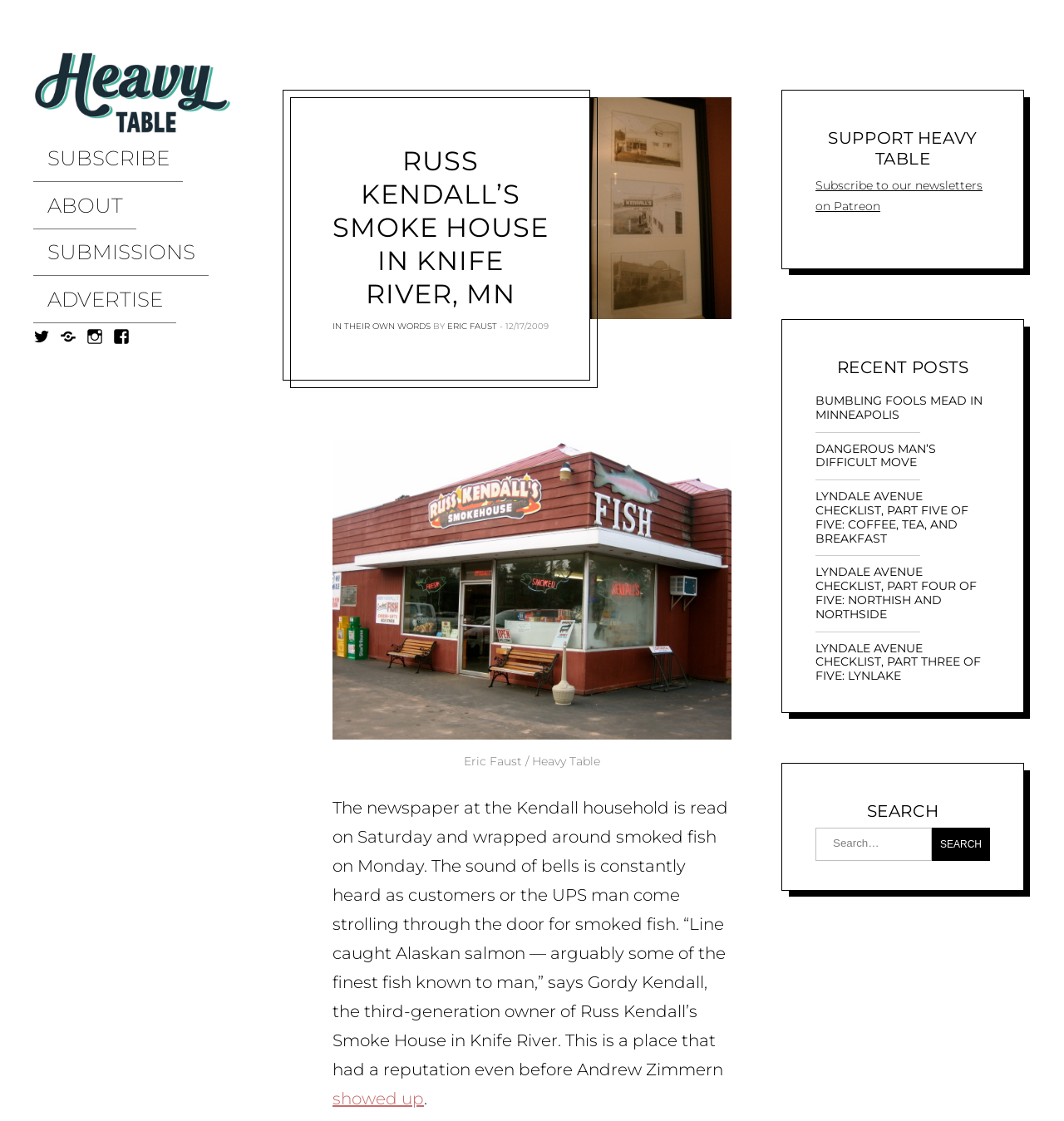Pinpoint the bounding box coordinates of the element you need to click to execute the following instruction: "Search for something". The bounding box should be represented by four float numbers between 0 and 1, in the format [left, top, right, bottom].

[0.766, 0.738, 0.93, 0.768]